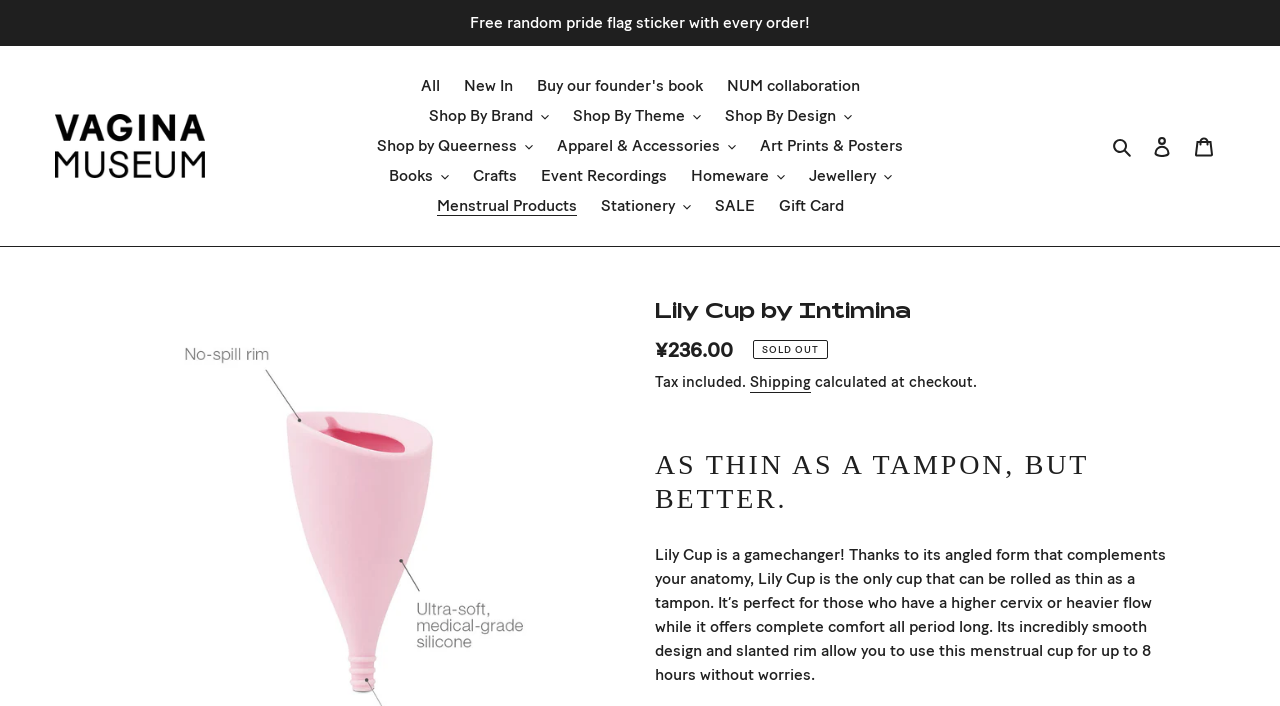Please provide the bounding box coordinates for the element that needs to be clicked to perform the instruction: "Explore the 'NUM collaboration' page". The coordinates must consist of four float numbers between 0 and 1, formatted as [left, top, right, bottom].

[0.56, 0.101, 0.679, 0.143]